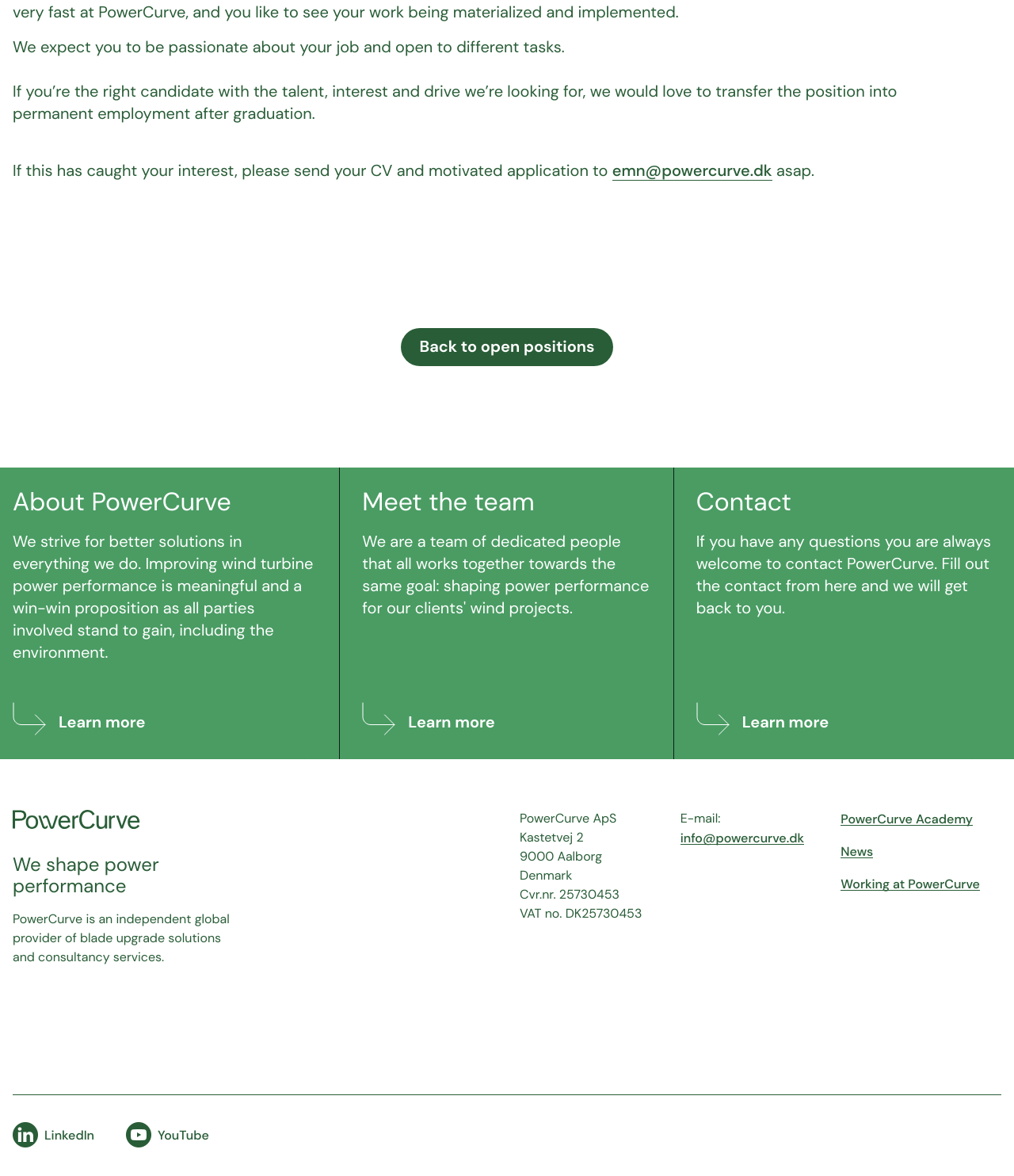Find the bounding box coordinates of the clickable region needed to perform the following instruction: "Go back to open positions". The coordinates should be provided as four float numbers between 0 and 1, i.e., [left, top, right, bottom].

[0.395, 0.279, 0.605, 0.312]